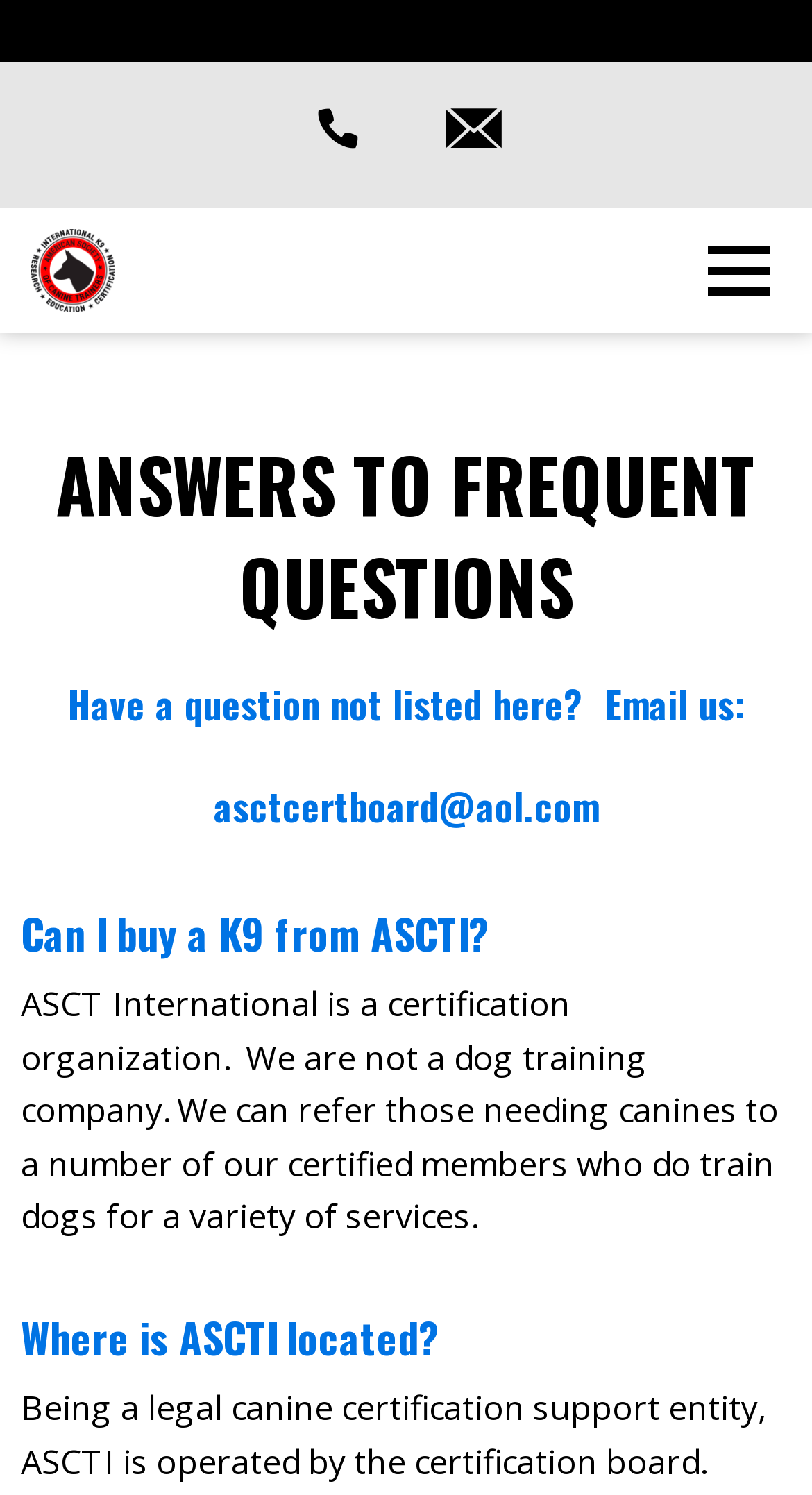What is the logo of the organization?
Please answer the question with a single word or phrase, referencing the image.

ASCTI